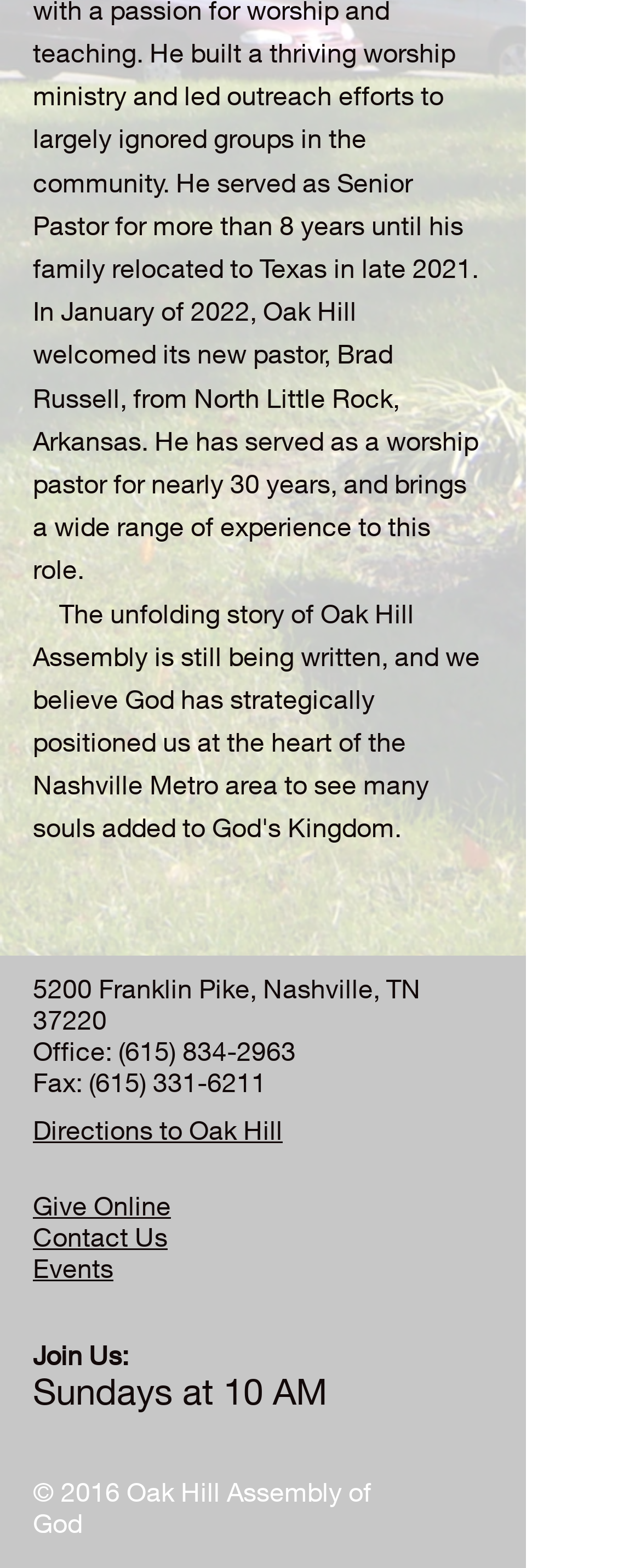What is the fax number?
Answer briefly with a single word or phrase based on the image.

(615) 331-6211